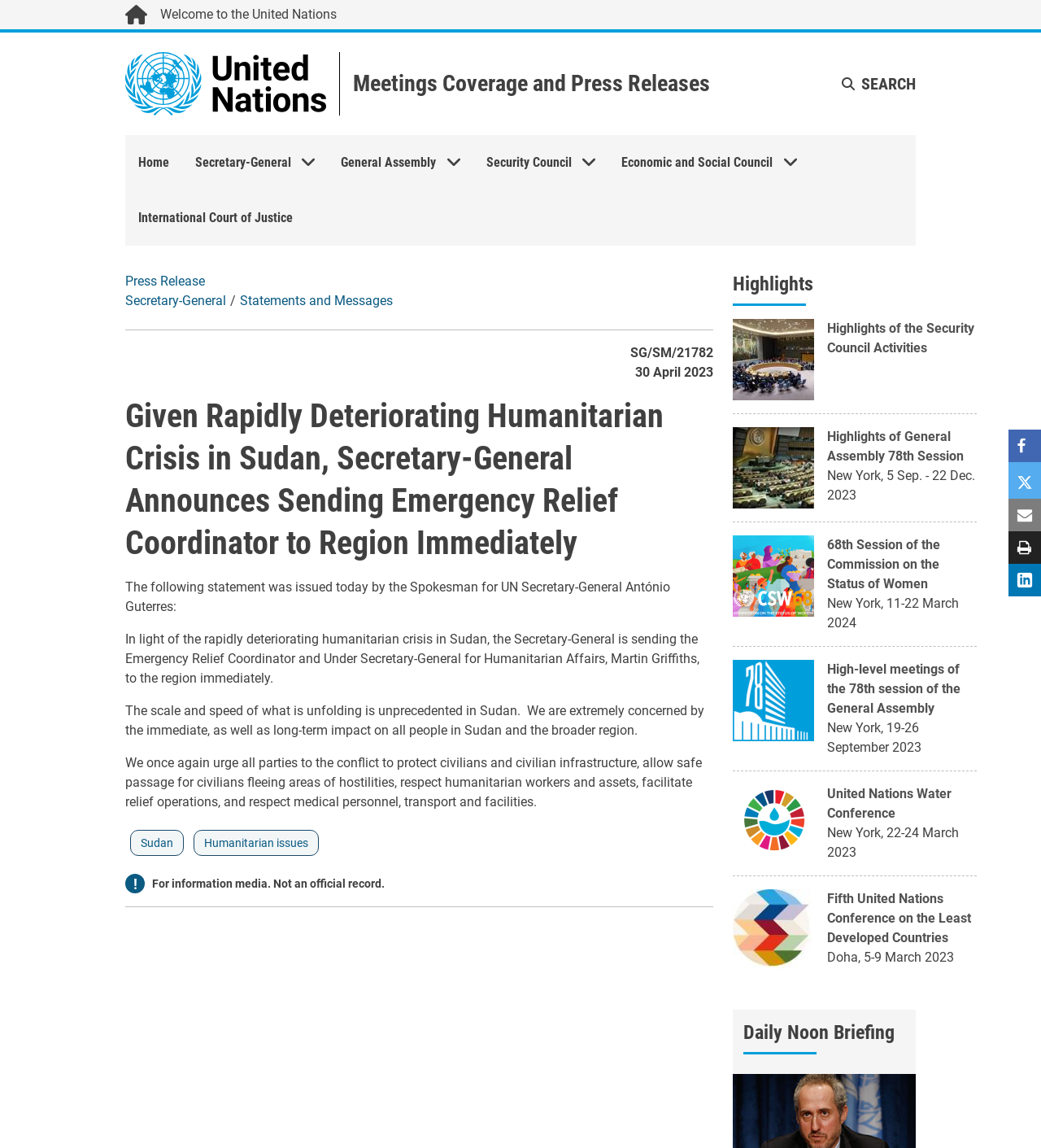How many highlights are listed on the webpage?
Examine the image closely and answer the question with as much detail as possible.

I found the answer by looking at the section of the webpage labeled 'Highlights', which lists five different highlights, each with an image and a brief description. This suggests that there are five highlights listed on the webpage.